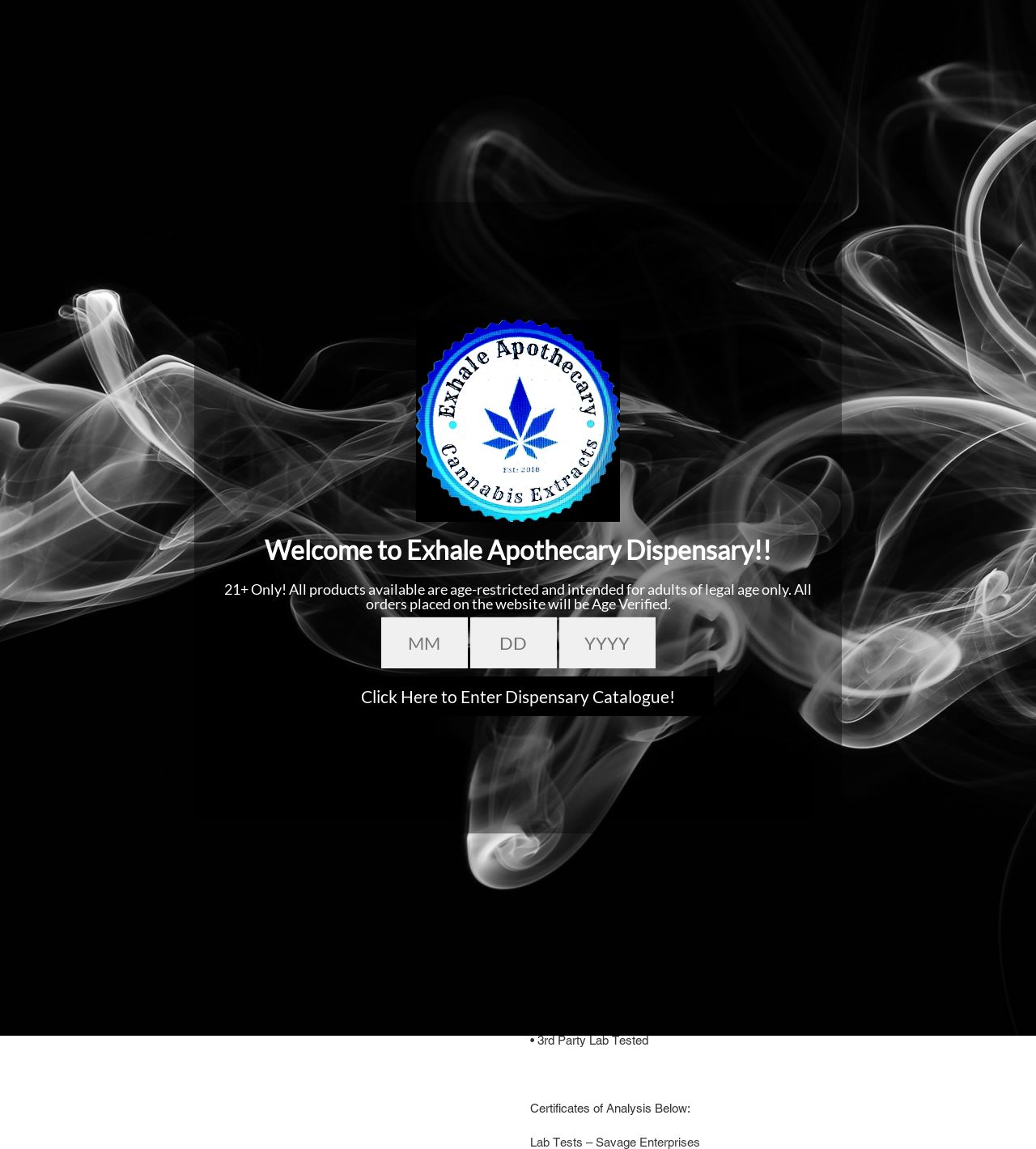Please provide a comprehensive response to the question below by analyzing the image: 
What is the name of the product?

I inferred this answer by looking at the heading 'Runtz 1000mg Gummies' and the image with the same name, which suggests that it is the main product being featured on the webpage.